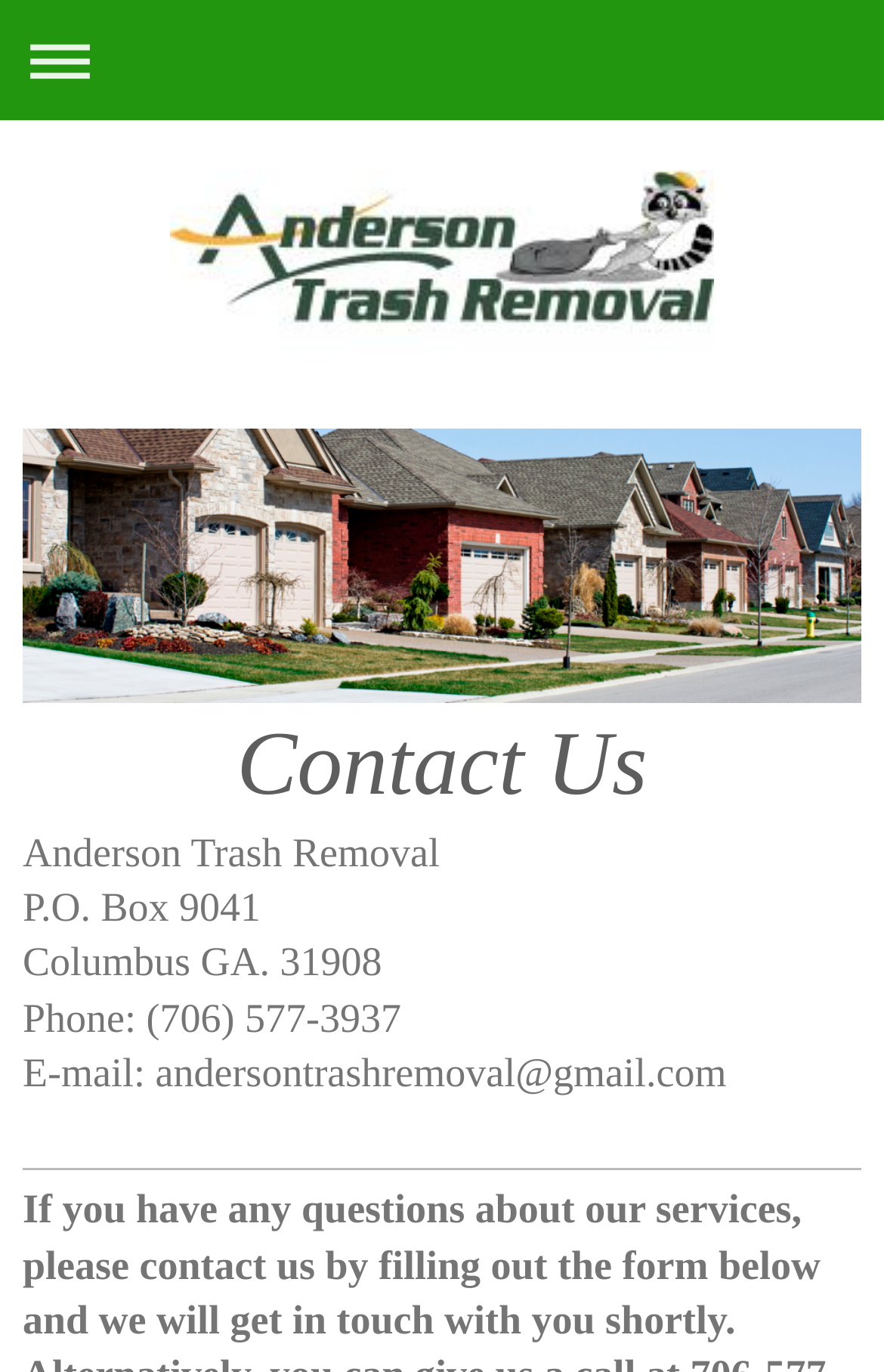Give a concise answer using only one word or phrase for this question:
What is the email address?

andersontrashremoval@gmail.com